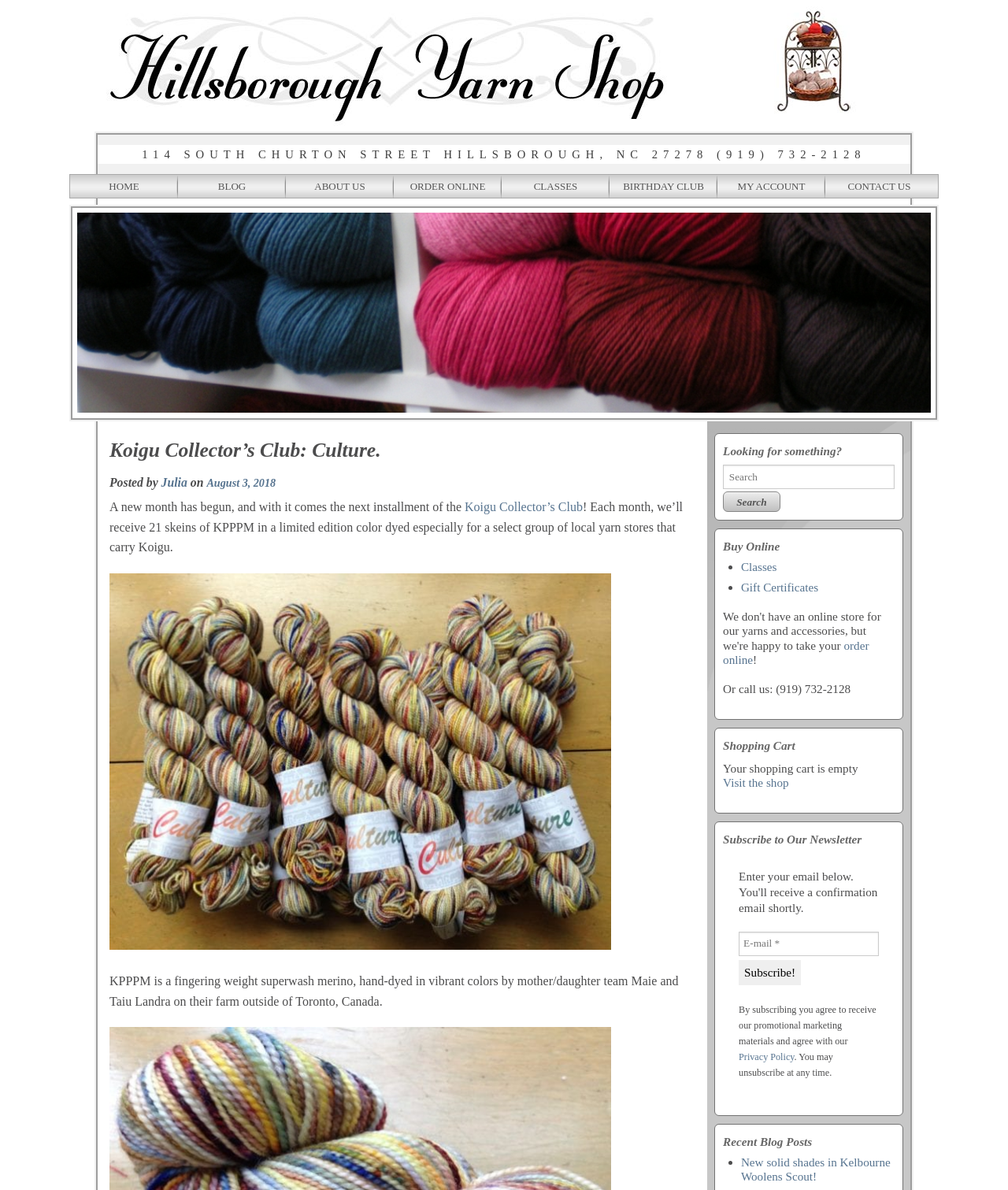Locate the bounding box coordinates of the element to click to perform the following action: 'Search for something'. The coordinates should be given as four float values between 0 and 1, in the form of [left, top, right, bottom].

[0.717, 0.391, 0.887, 0.43]